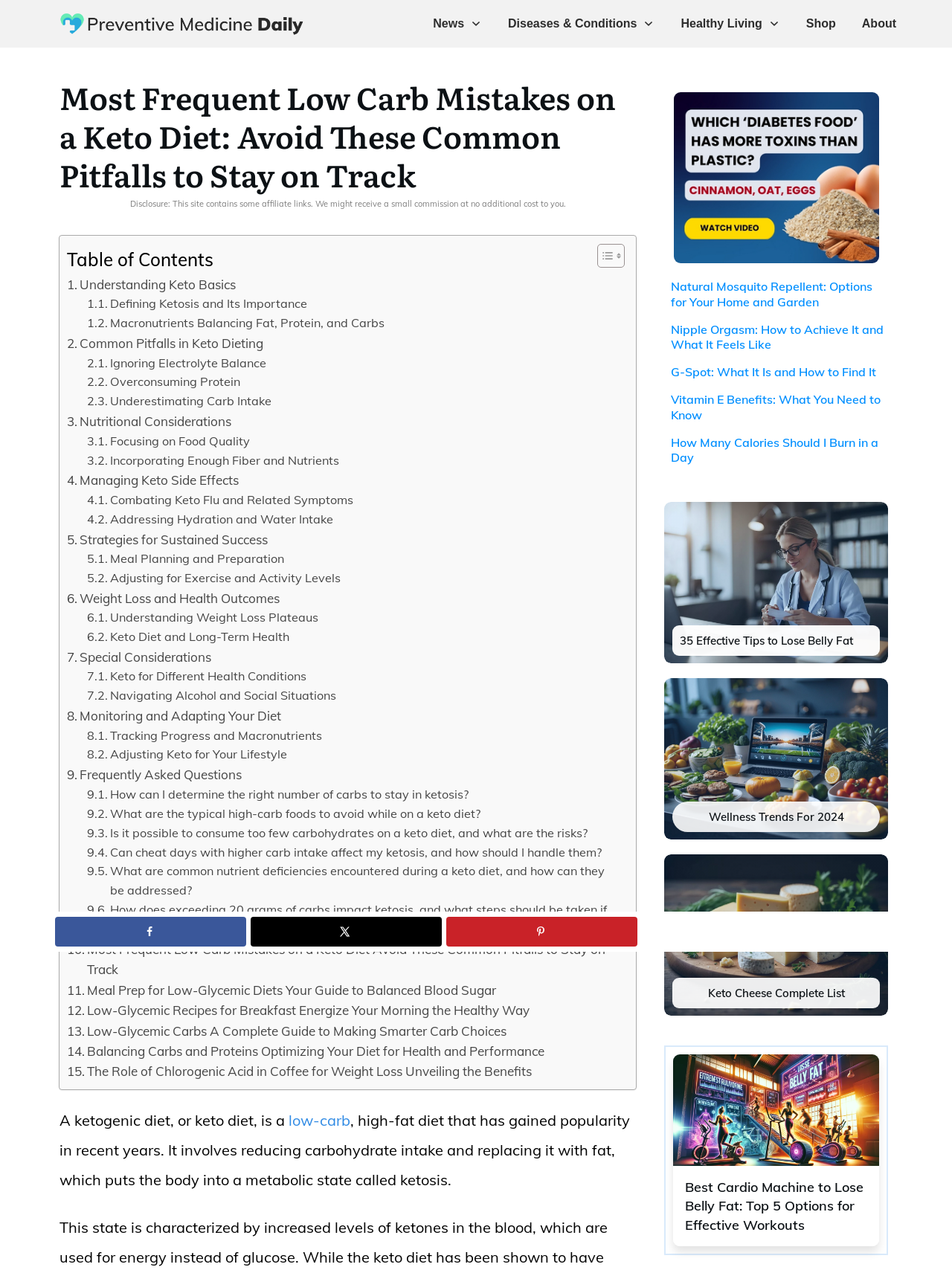Please specify the bounding box coordinates of the region to click in order to perform the following instruction: "Toggle the table of content".

[0.616, 0.191, 0.652, 0.211]